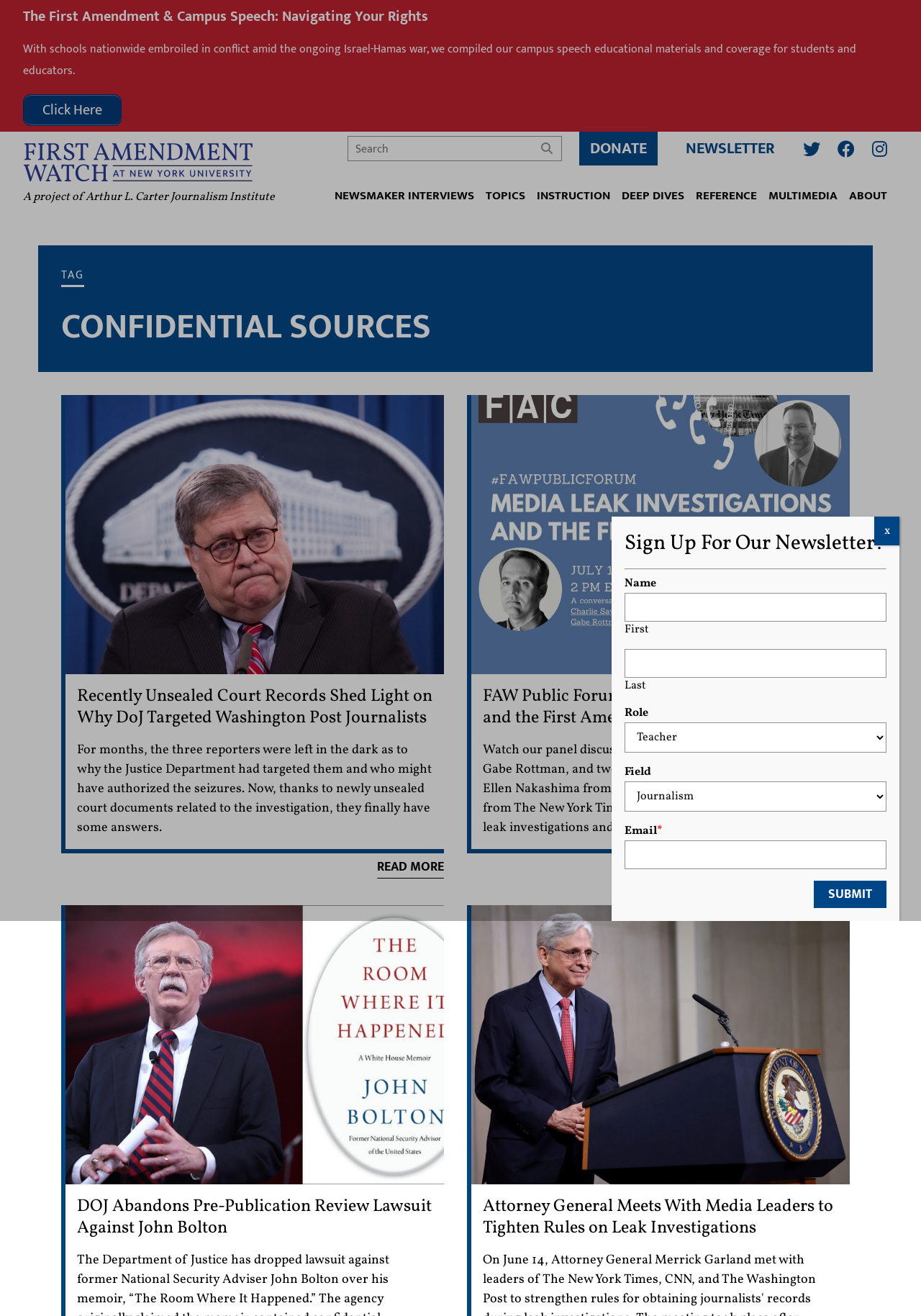Determine the coordinates of the bounding box that should be clicked to complete the instruction: "Sign up for the newsletter". The coordinates should be represented by four float numbers between 0 and 1: [left, top, right, bottom].

[0.678, 0.45, 0.962, 0.472]